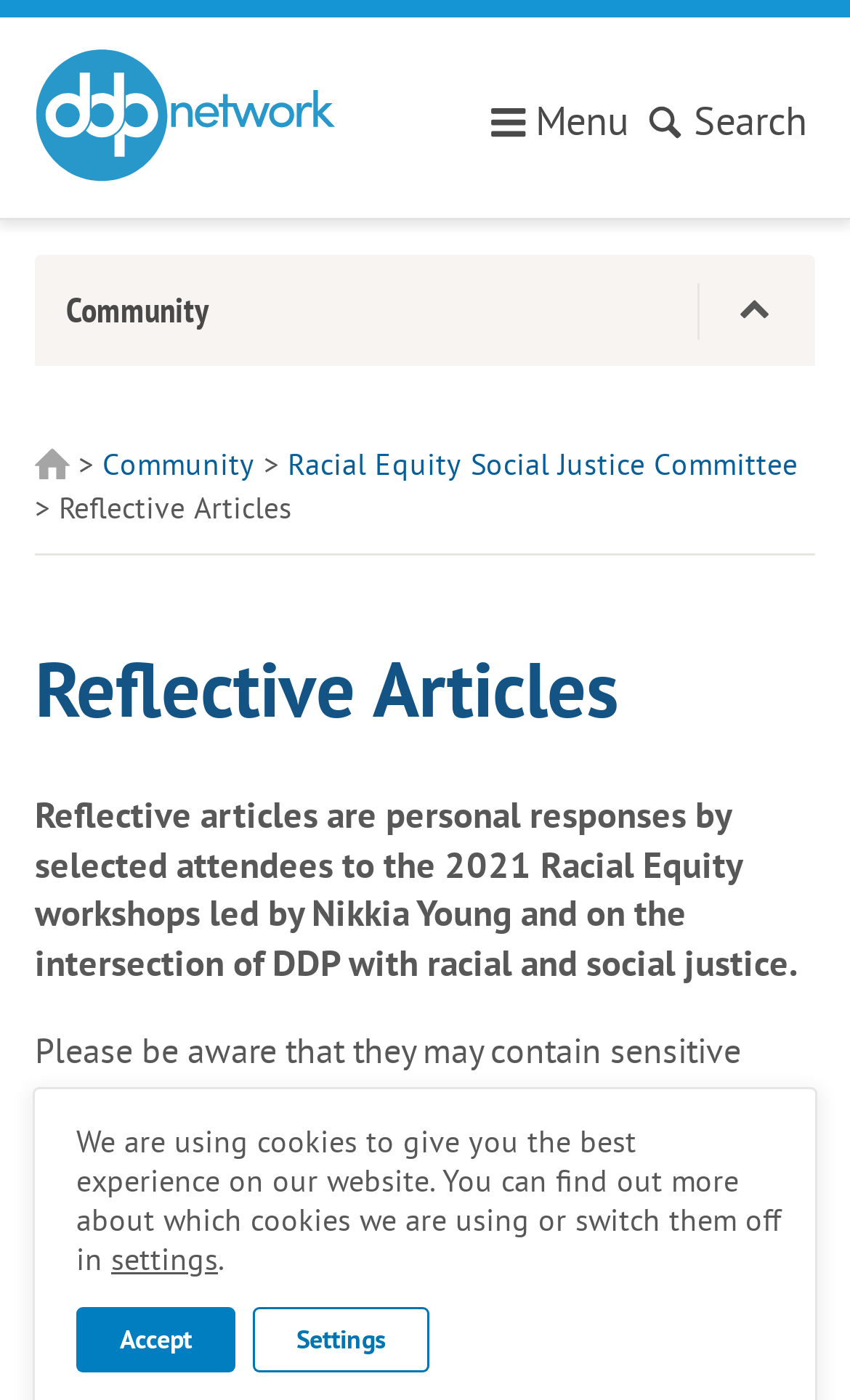How many navigation links are there?
Provide a concise answer using a single word or phrase based on the image.

4